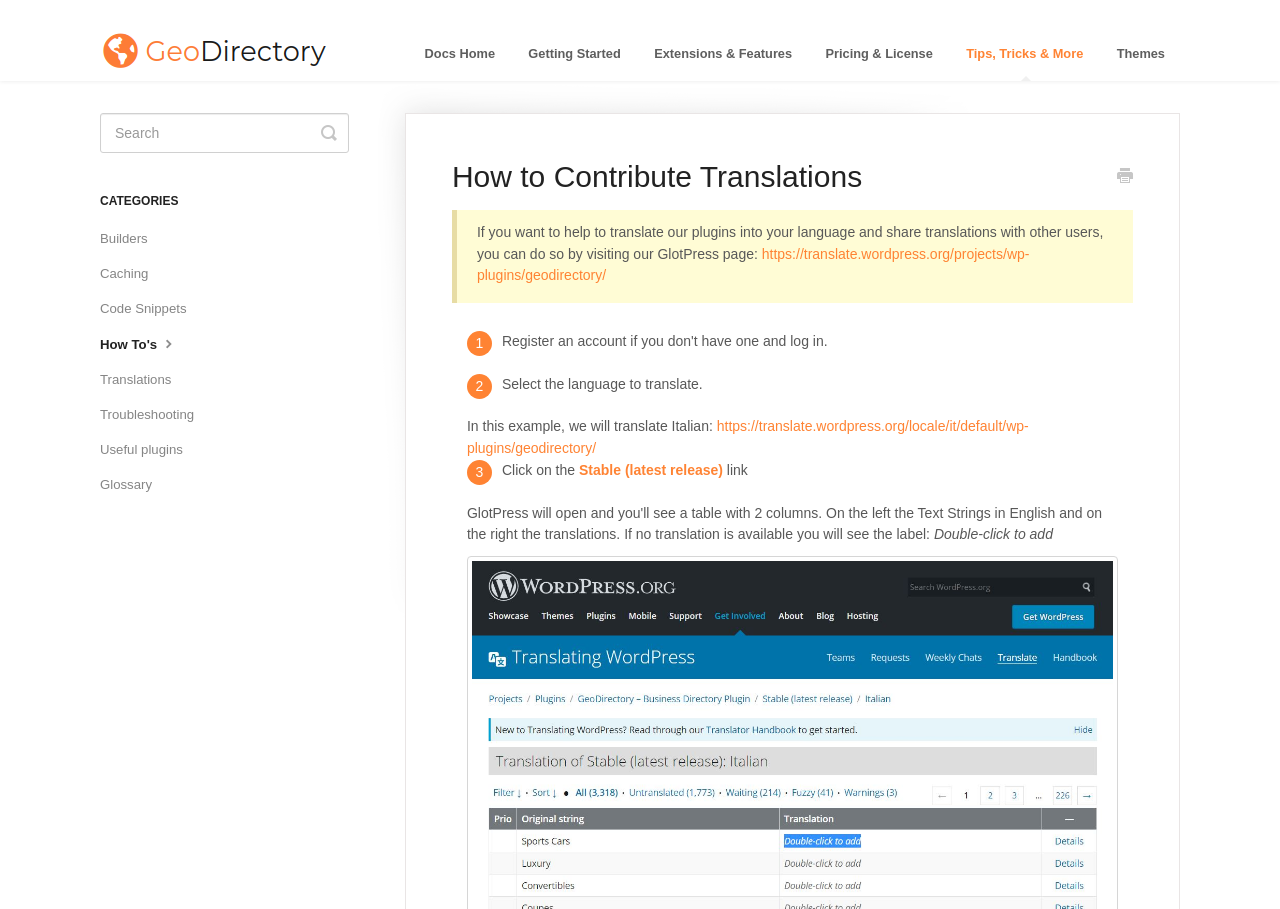Pinpoint the bounding box coordinates of the element that must be clicked to accomplish the following instruction: "Visit GeoDirectory Docs". The coordinates should be in the format of four float numbers between 0 and 1, i.e., [left, top, right, bottom].

[0.078, 0.0, 0.272, 0.089]